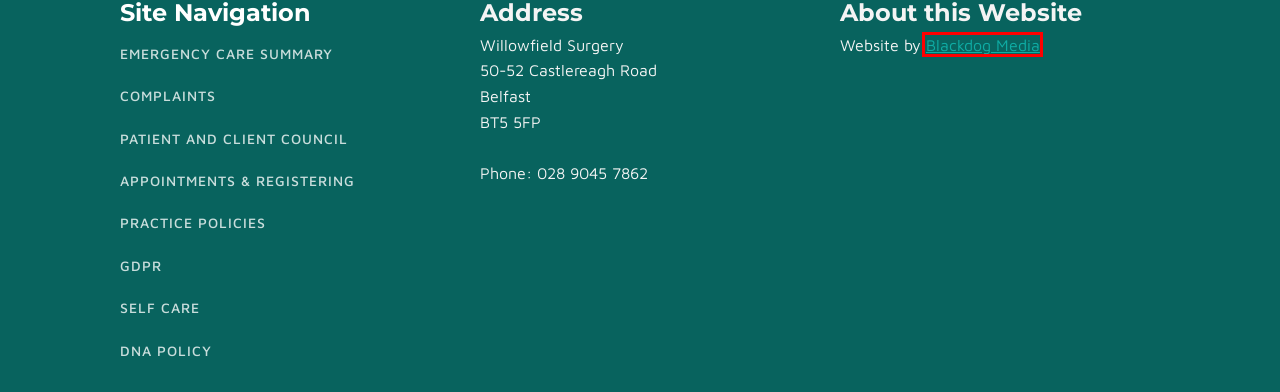View the screenshot of the webpage containing a red bounding box around a UI element. Select the most fitting webpage description for the new page shown after the element in the red bounding box is clicked. Here are the candidates:
A. Clinics - Willowfield Surgery
B. Practice Policies - Willowfield Surgery
C. DNA POLICY - Willowfield Surgery
D. Self Care - Willowfield Surgery
E. Who We Are - Willowfield Surgery
F. Coronavirus (COVID-19) - Willowfield Surgery
G. GDPR - Willowfield Surgery
H. Web Design N. Ireland - Blackdog Media

H